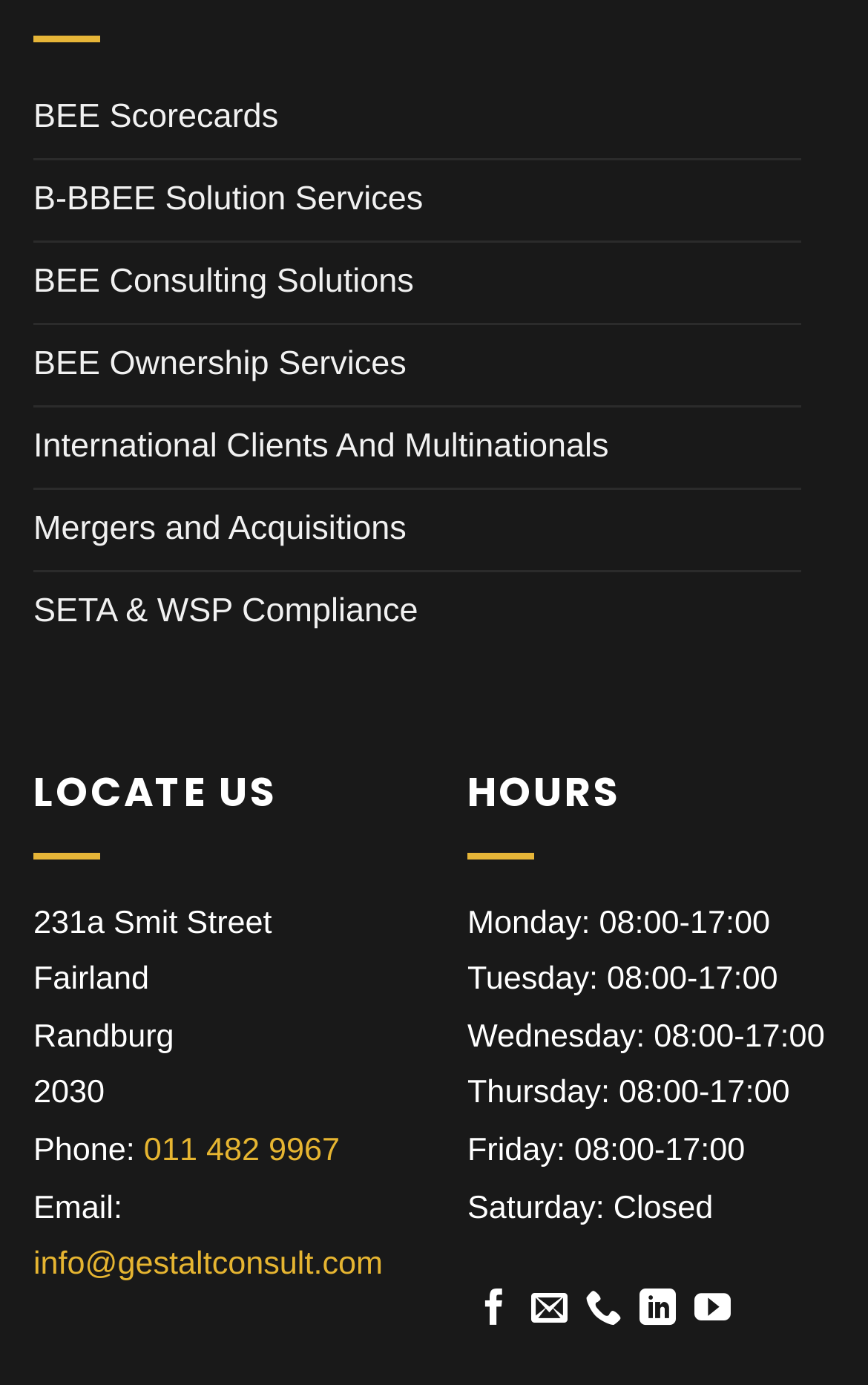Pinpoint the bounding box coordinates for the area that should be clicked to perform the following instruction: "Send us an email".

[0.612, 0.933, 0.653, 0.962]